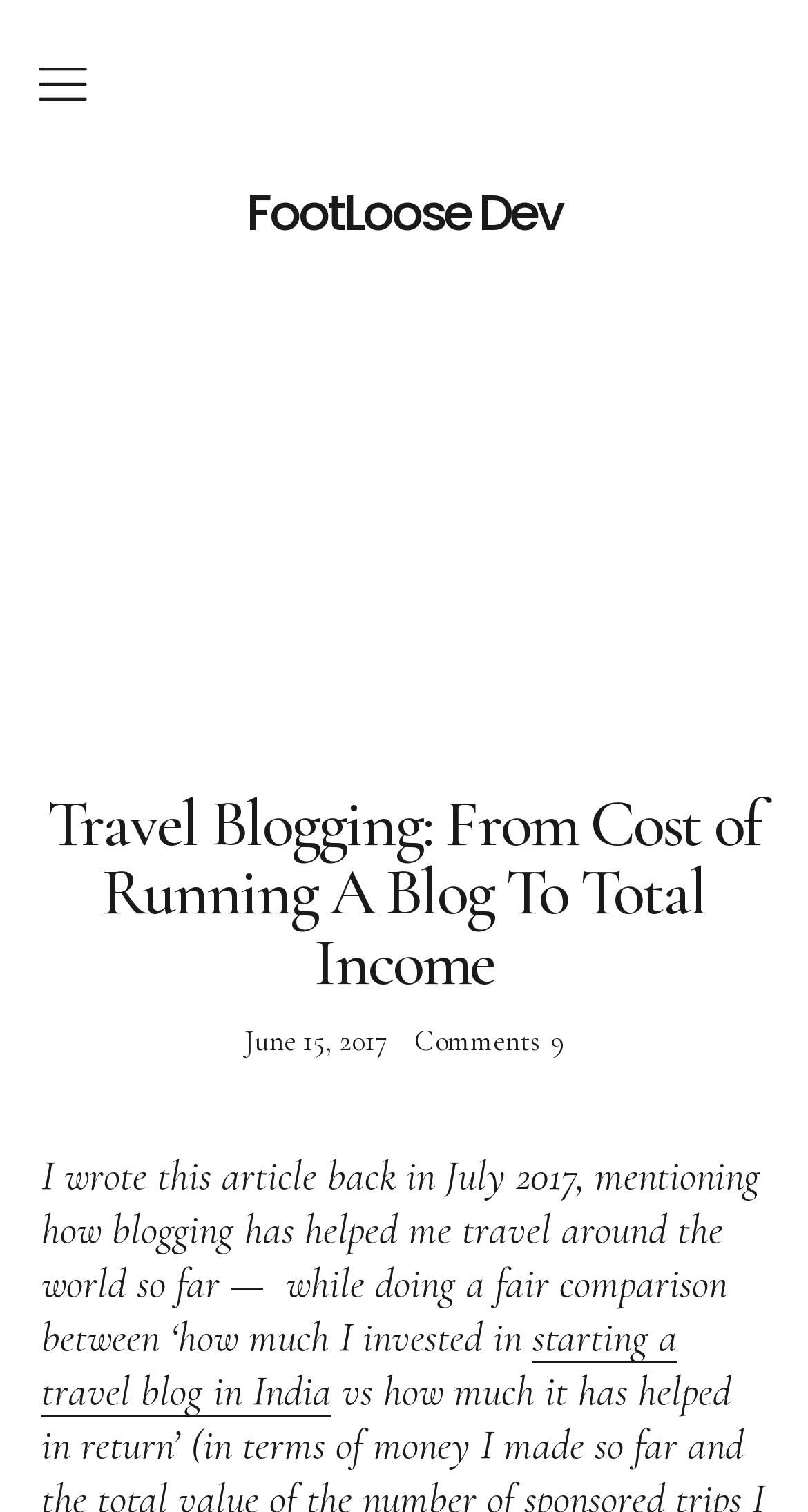Pinpoint the bounding box coordinates of the clickable area necessary to execute the following instruction: "Visit 'India'". The coordinates should be given as four float numbers between 0 and 1, namely [left, top, right, bottom].

[0.0, 0.632, 1.0, 0.667]